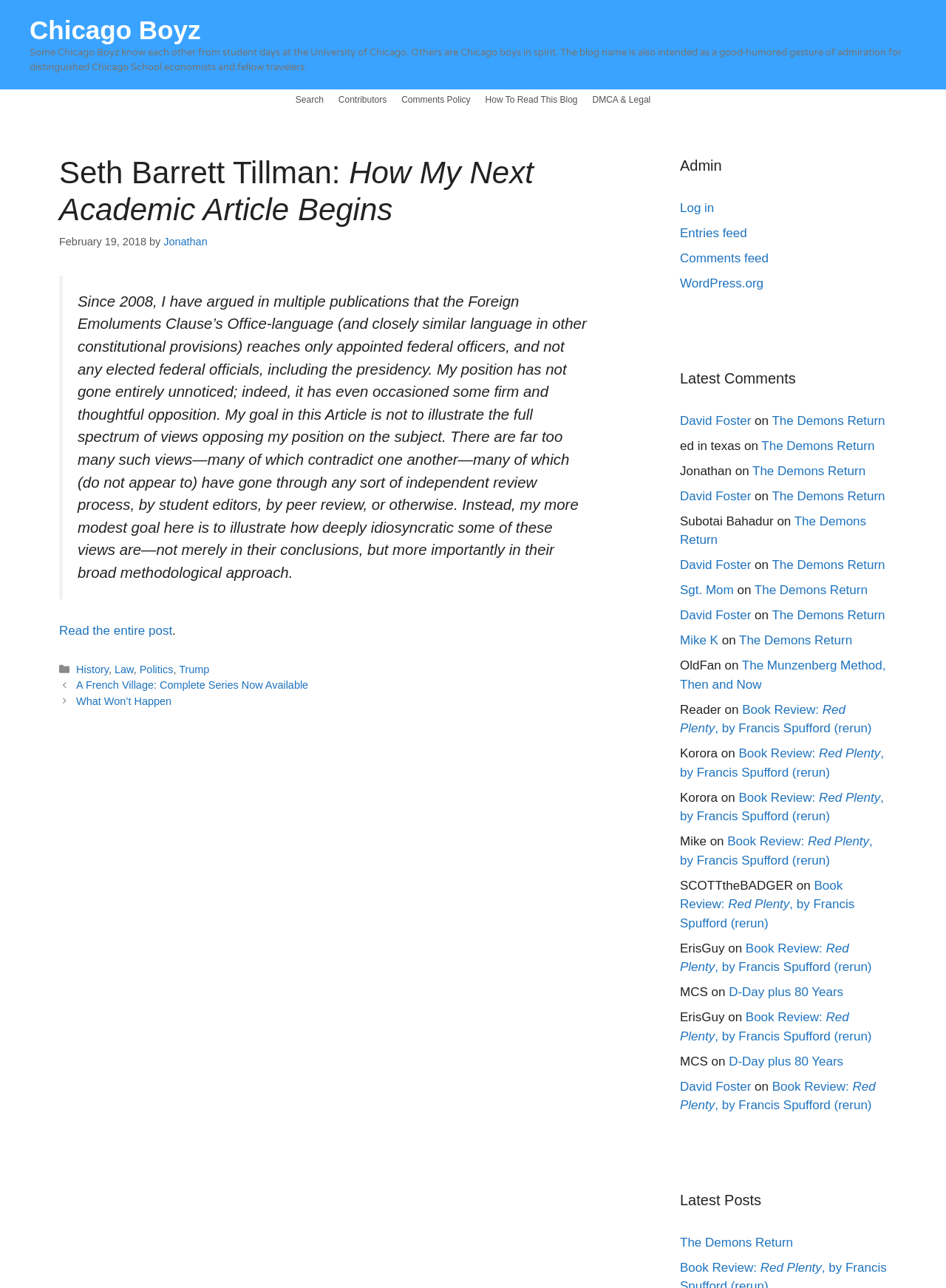What is the name of the blog?
Please answer the question as detailed as possible based on the image.

The name of the blog can be found in the banner section, which is 'Chicago Boyz'.